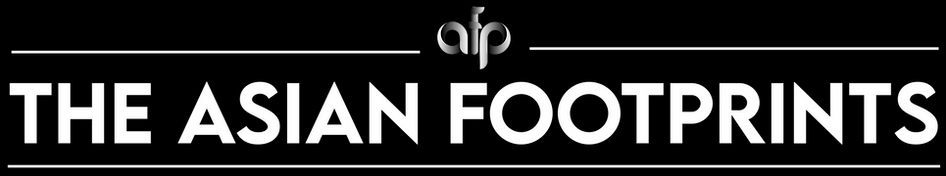What is the font style of the full name 'THE ASIAN FOOTPRINTS'?
From the details in the image, answer the question comprehensively.

The caption states that the full name 'THE ASIAN FOOTPRINTS' is presented in bold, uppercase lettering, emphasizing a sense of strength and professionalism.